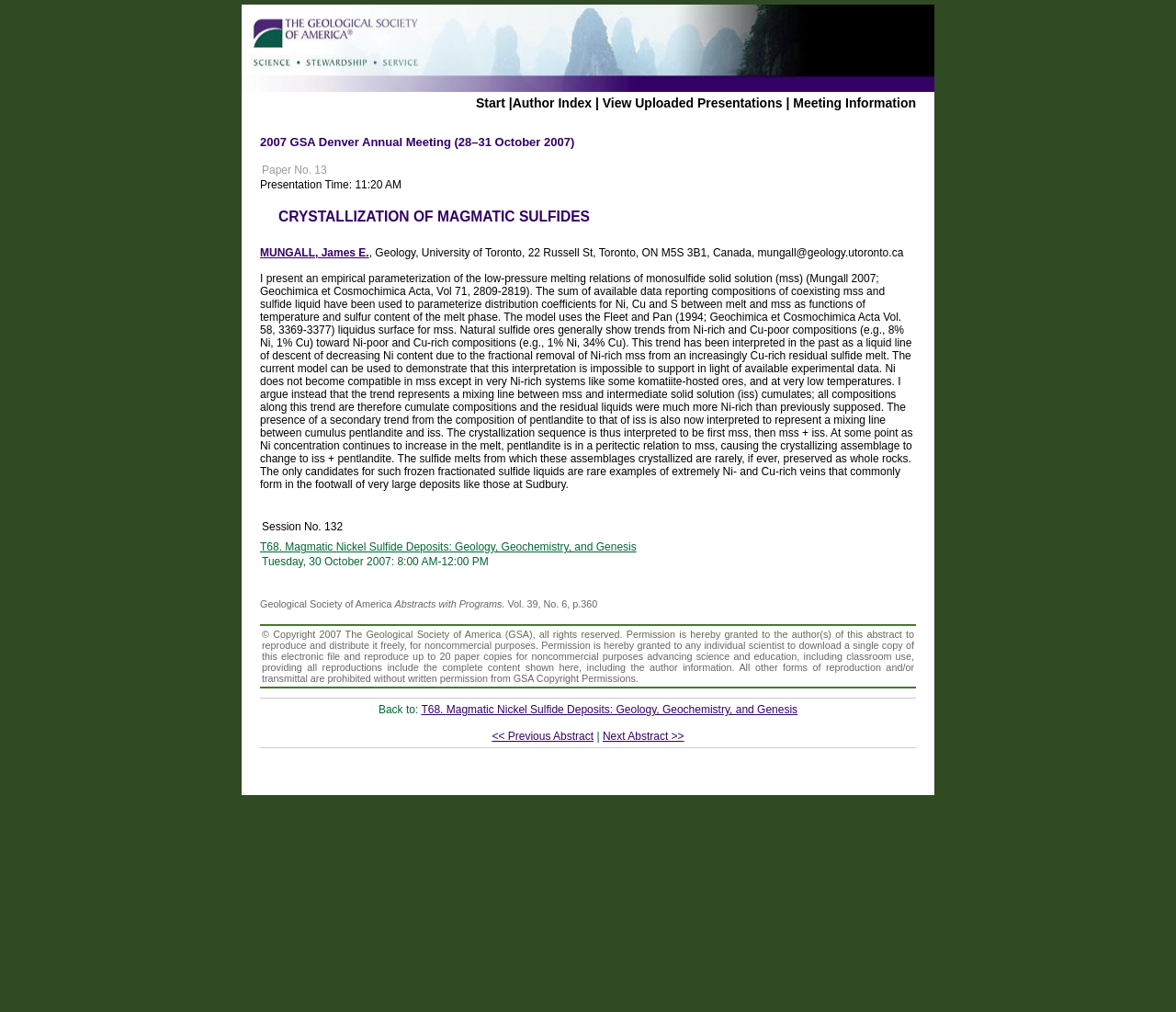Can you find the bounding box coordinates of the area I should click to execute the following instruction: "View meeting information"?

[0.674, 0.094, 0.779, 0.109]